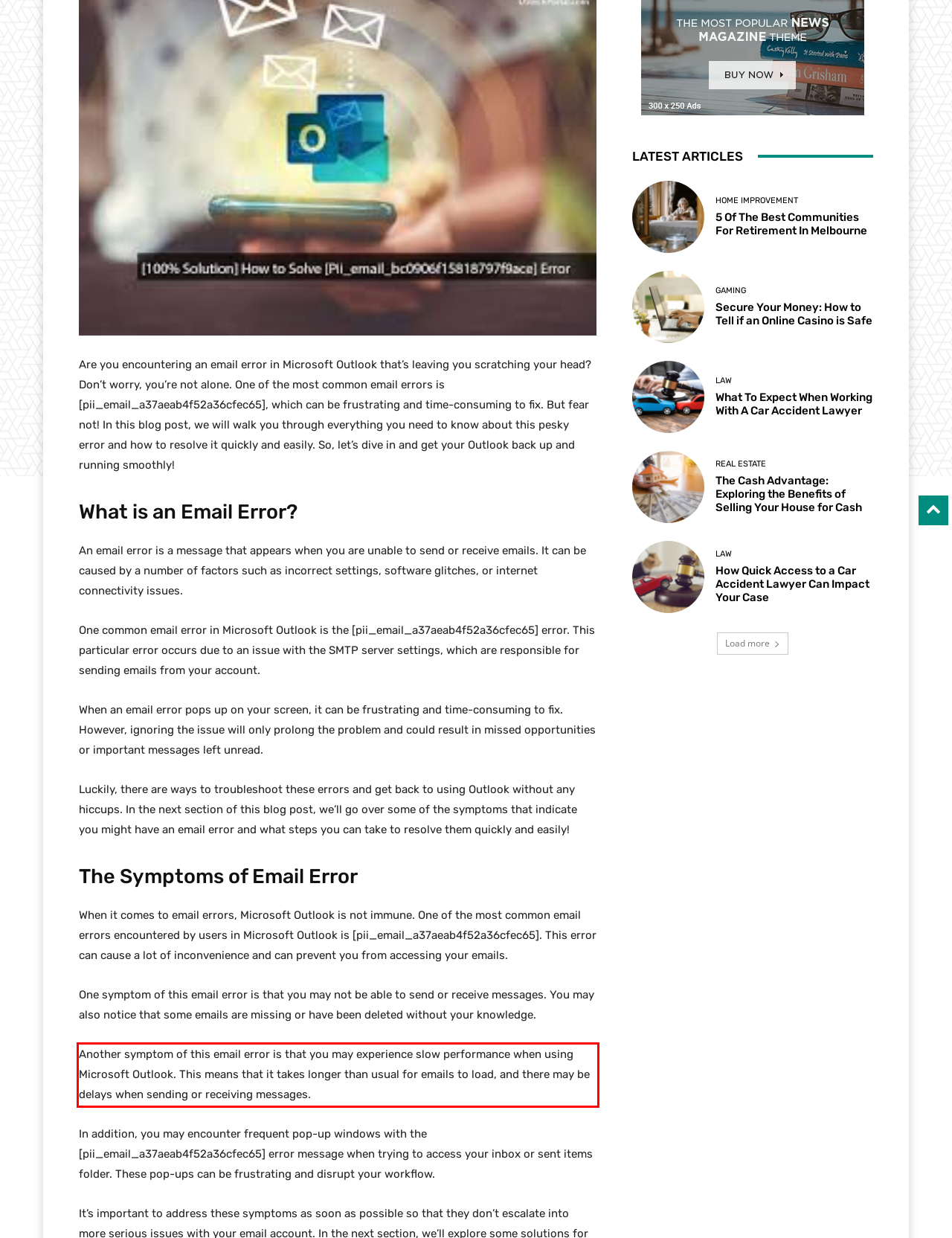You are provided with a screenshot of a webpage that includes a UI element enclosed in a red rectangle. Extract the text content inside this red rectangle.

Another symptom of this email error is that you may experience slow performance when using Microsoft Outlook. This means that it takes longer than usual for emails to load, and there may be delays when sending or receiving messages.